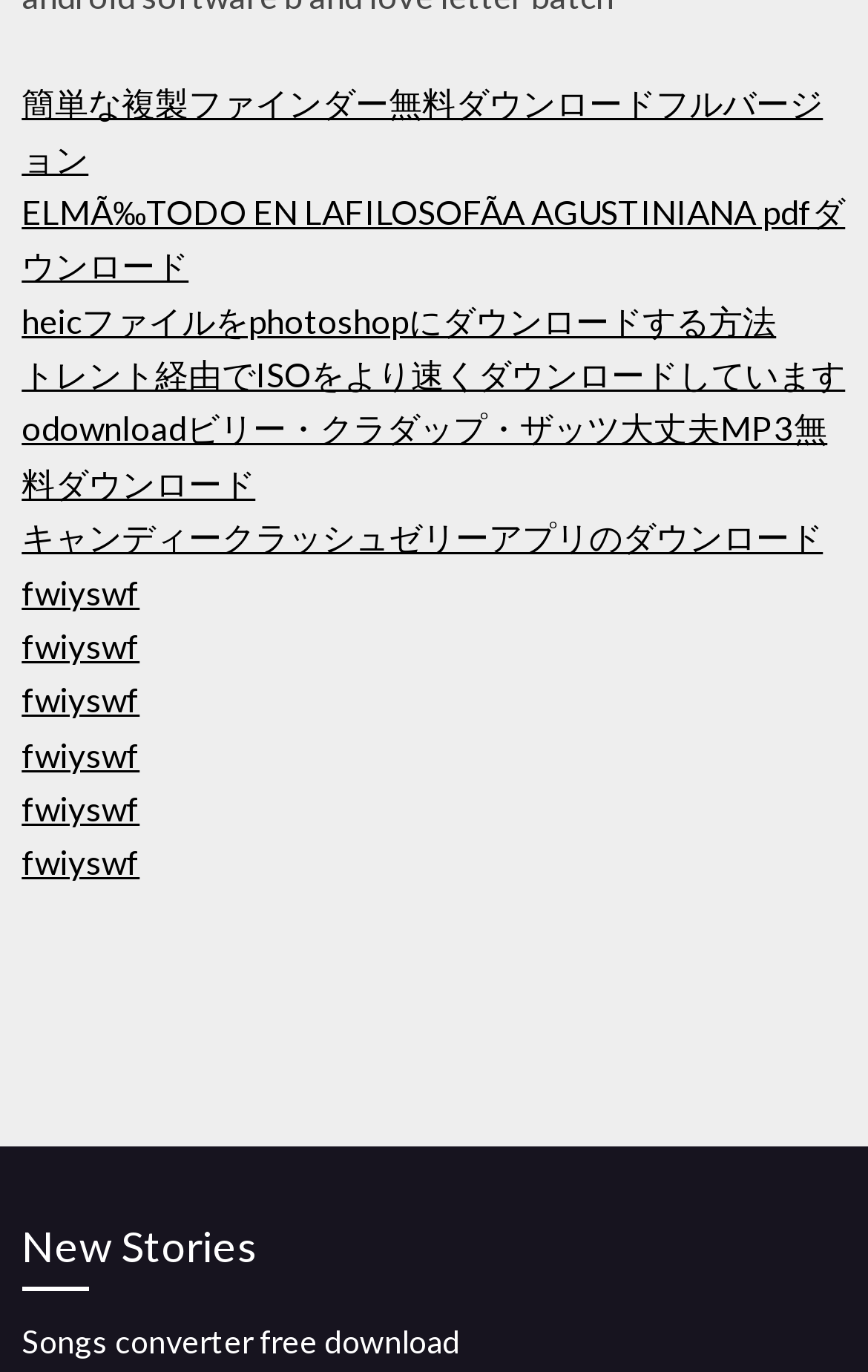Can you pinpoint the bounding box coordinates for the clickable element required for this instruction: "Download a simple duplicate finder"? The coordinates should be four float numbers between 0 and 1, i.e., [left, top, right, bottom].

[0.025, 0.06, 0.948, 0.129]